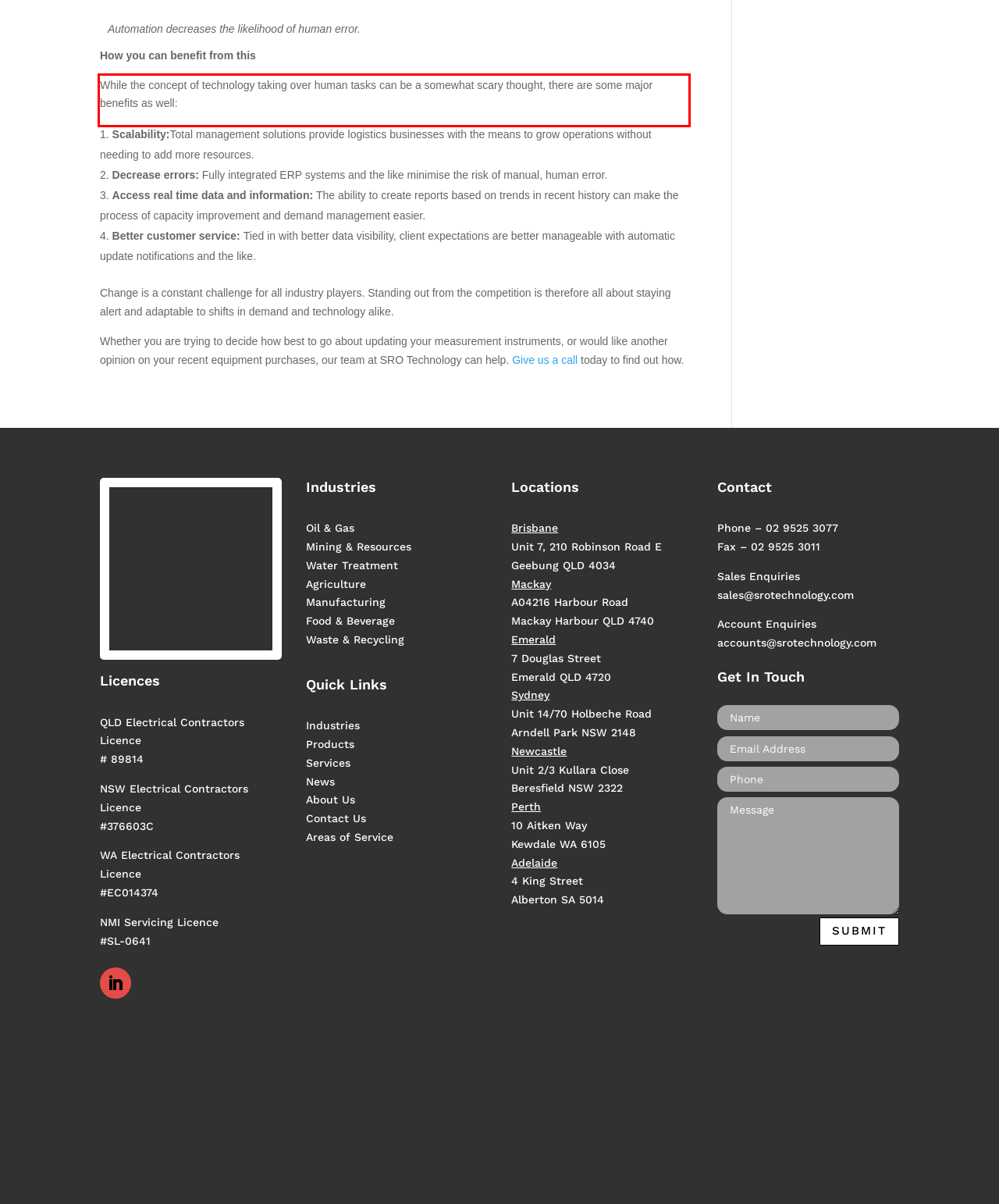Analyze the webpage screenshot and use OCR to recognize the text content in the red bounding box.

While the concept of technology taking over human tasks can be a somewhat scary thought, there are some major benefits as well: